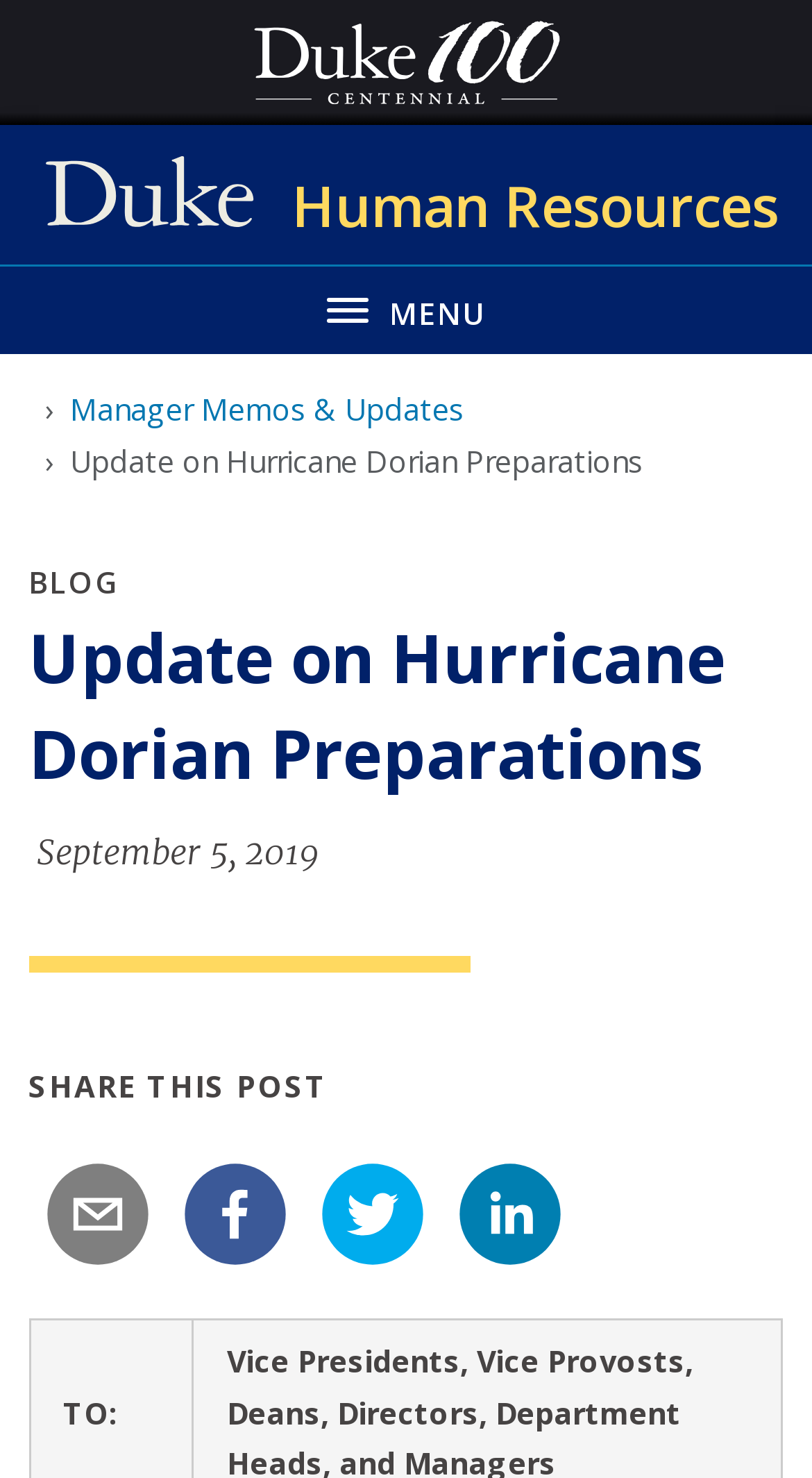Please identify the bounding box coordinates of the clickable element to fulfill the following instruction: "Share this post on facebook". The coordinates should be four float numbers between 0 and 1, i.e., [left, top, right, bottom].

[0.225, 0.786, 0.353, 0.856]